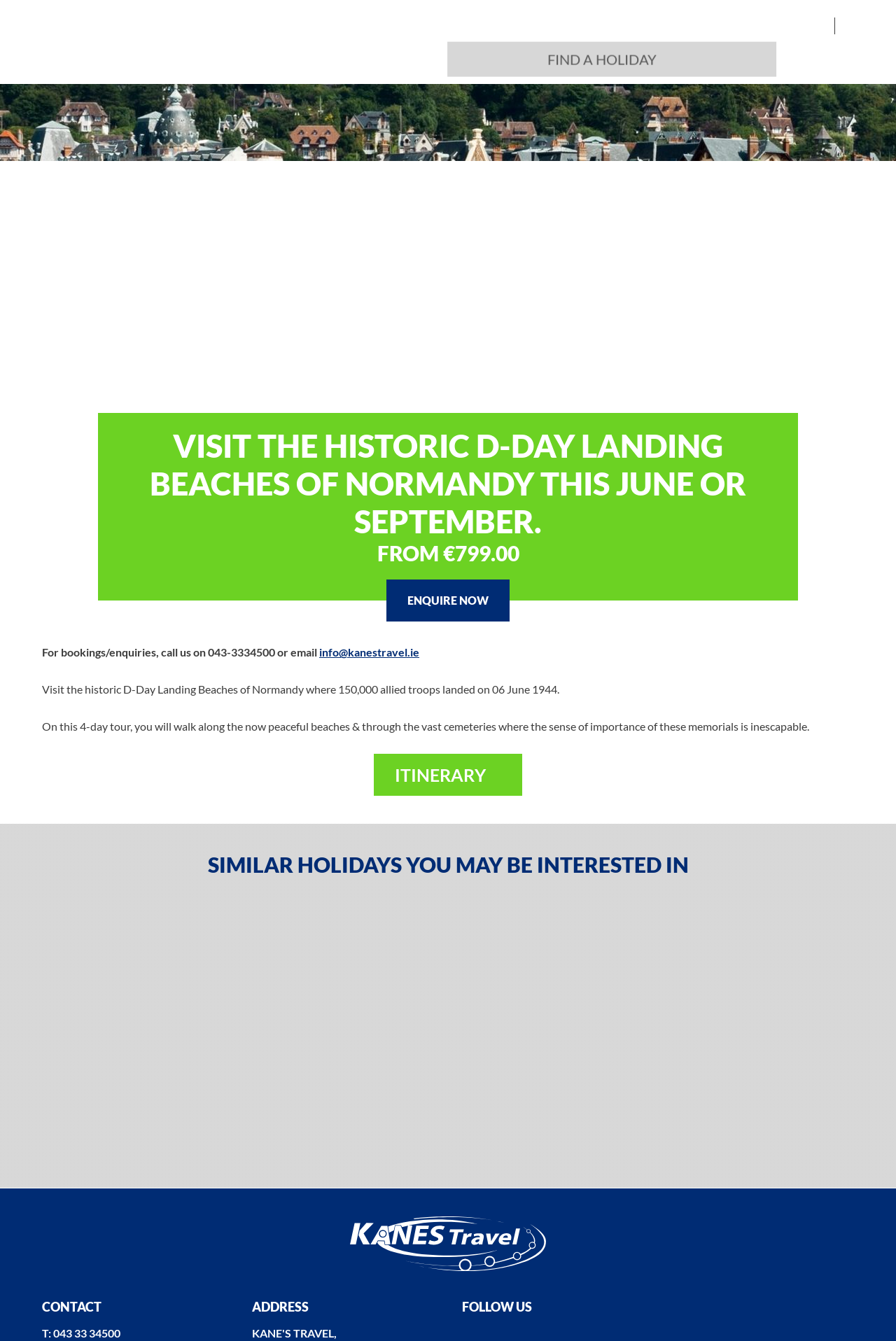Please determine the bounding box coordinates of the clickable area required to carry out the following instruction: "Visit the 'HOME' page". The coordinates must be four float numbers between 0 and 1, represented as [left, top, right, bottom].

[0.463, 0.04, 0.509, 0.063]